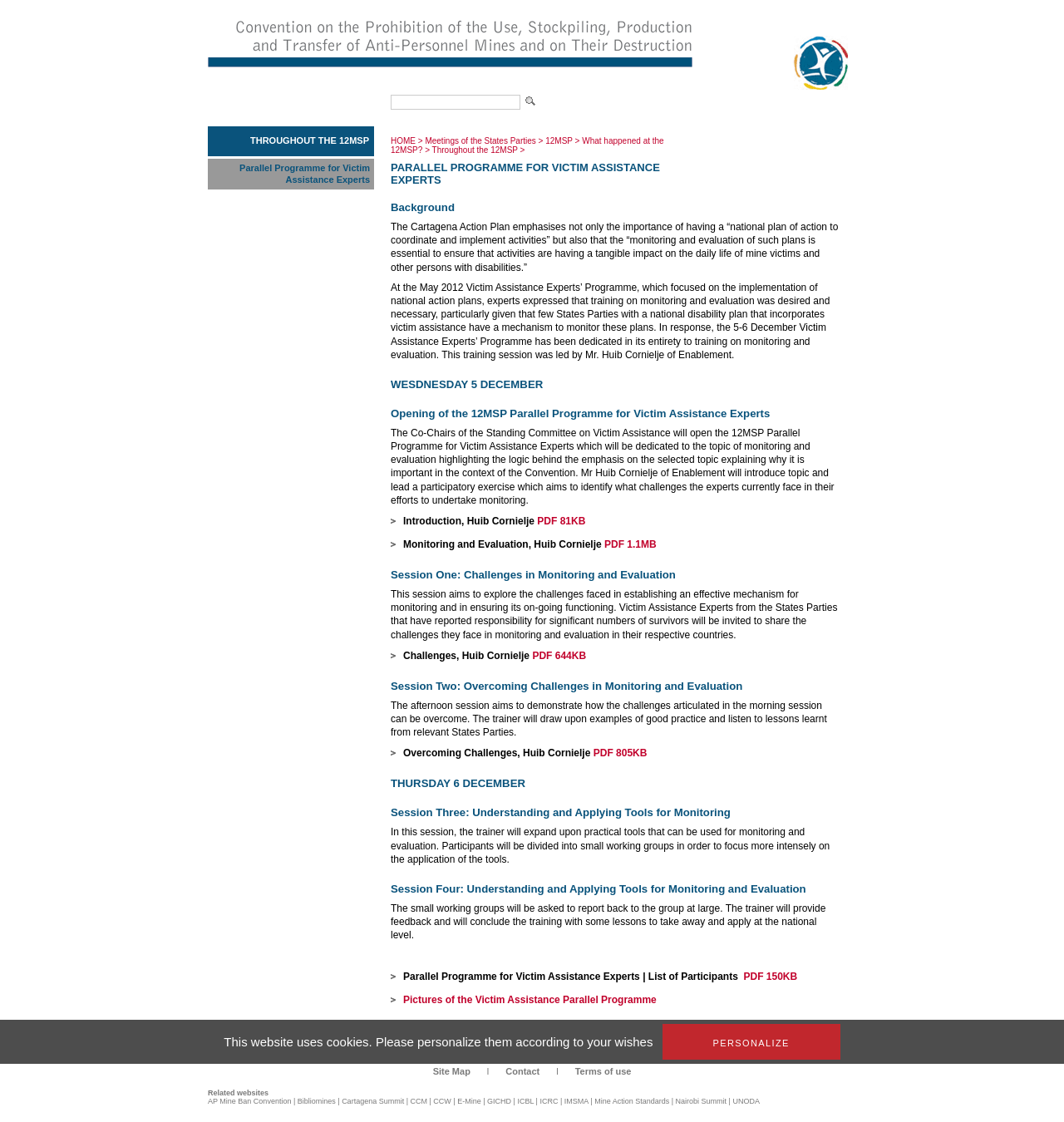Bounding box coordinates are specified in the format (top-left x, top-left y, bottom-right x, bottom-right y). All values are floating point numbers bounded between 0 and 1. Please provide the bounding box coordinate of the region this sentence describes: AP Mine Ban Convention

[0.195, 0.978, 0.274, 0.985]